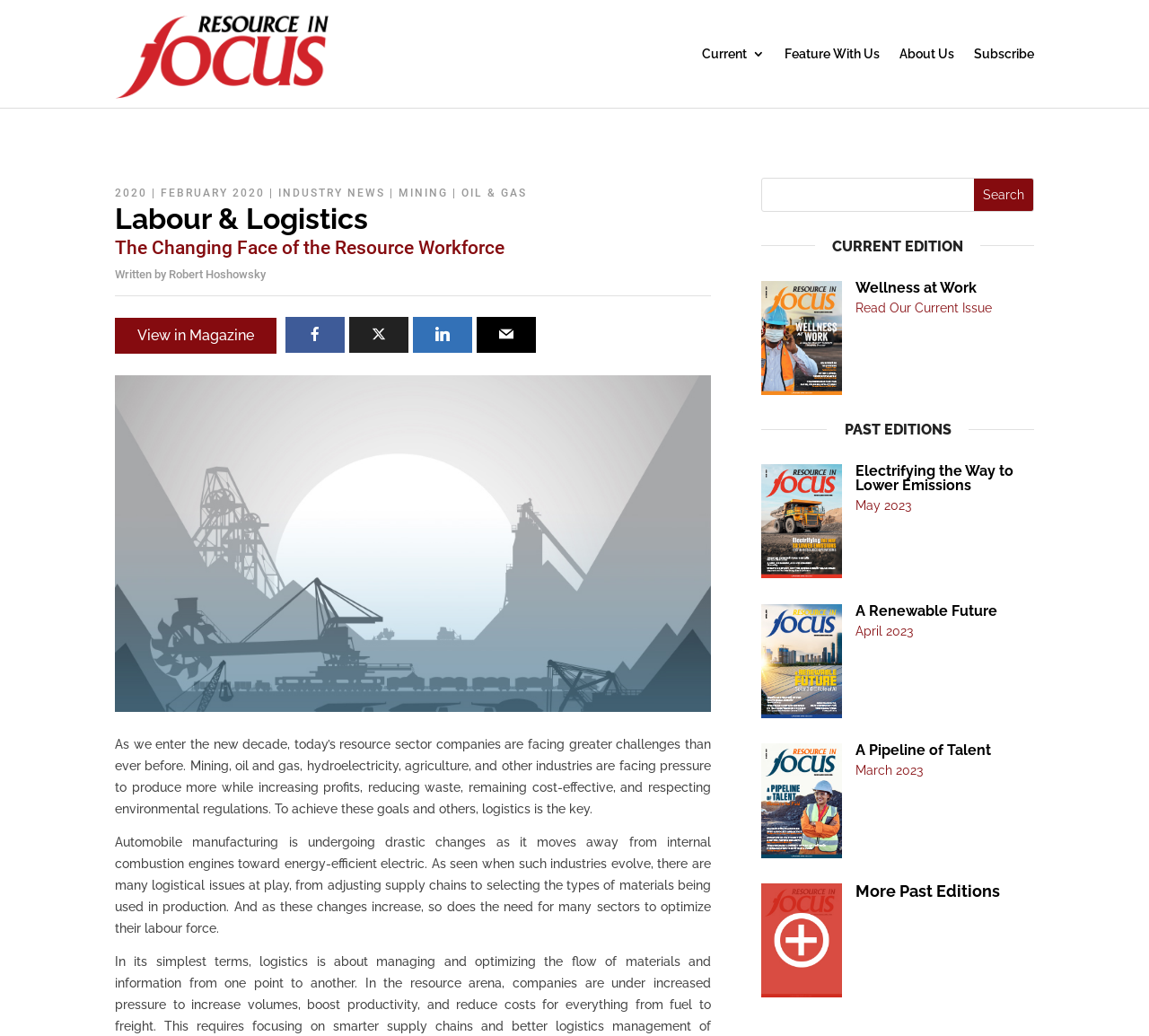Find the bounding box coordinates of the clickable element required to execute the following instruction: "Read article about mining". Provide the coordinates as four float numbers between 0 and 1, i.e., [left, top, right, bottom].

[0.347, 0.18, 0.39, 0.192]